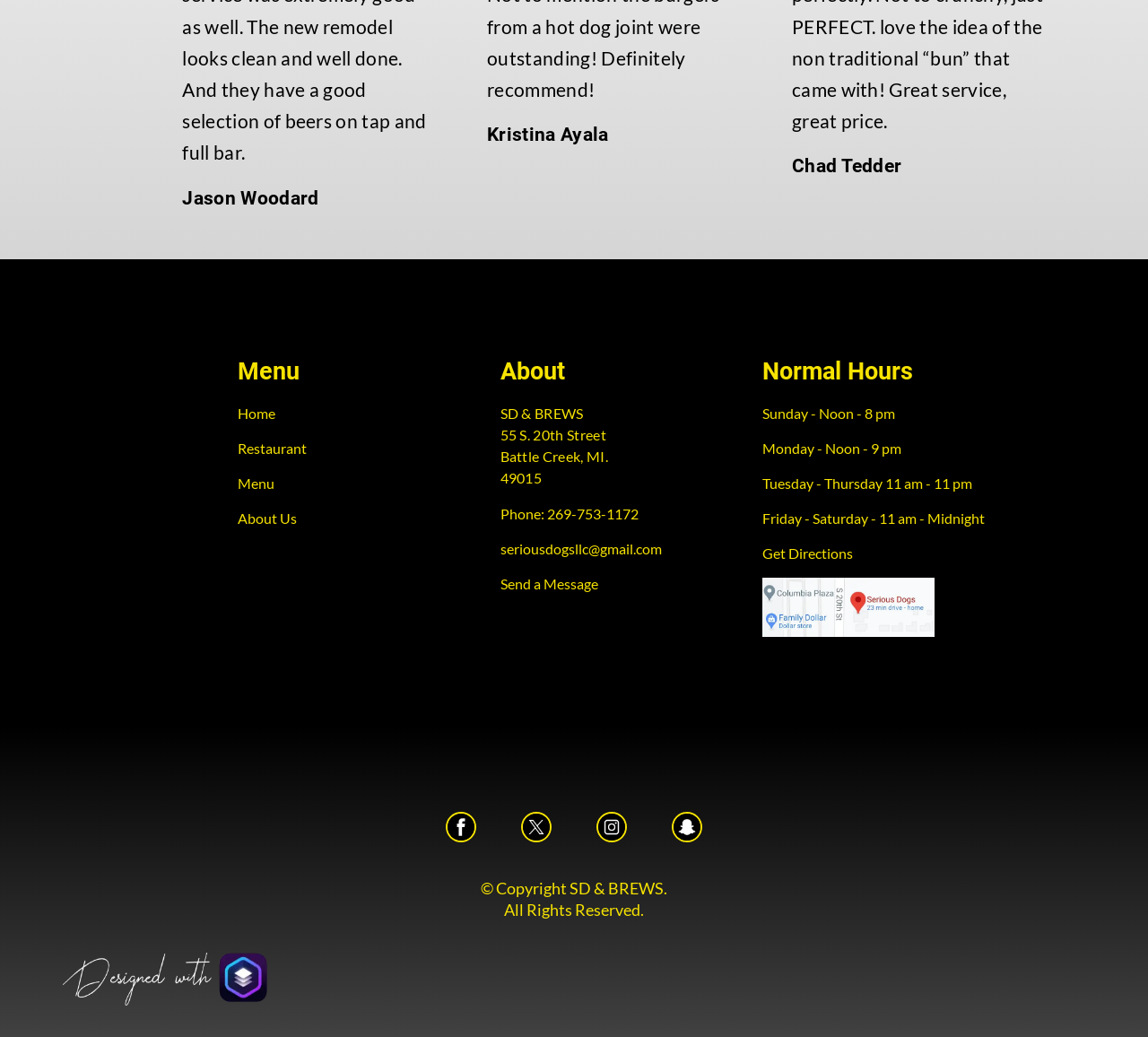What is the phone number of the restaurant?
Look at the image and provide a short answer using one word or a phrase.

269-753-1172